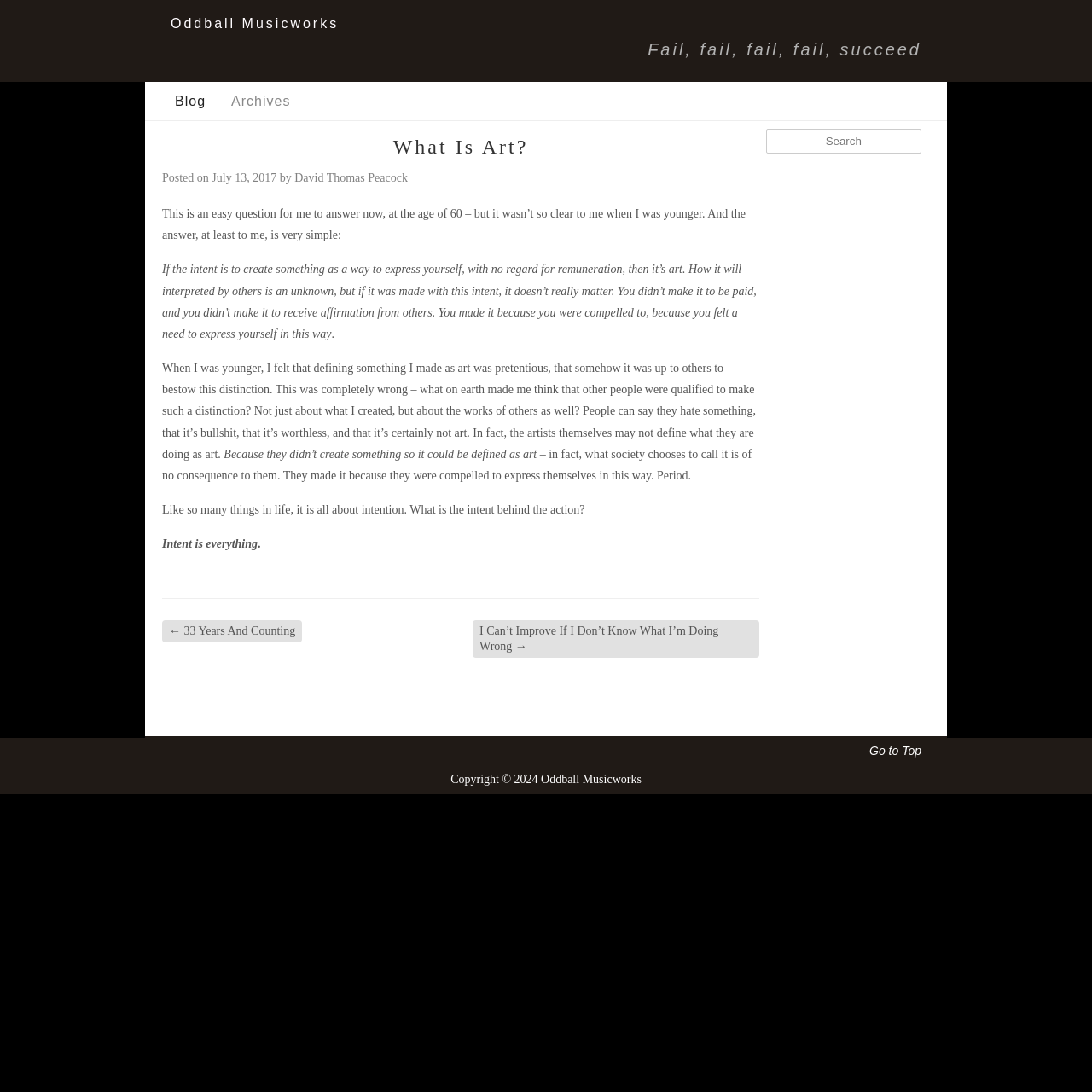Please find the bounding box coordinates for the clickable element needed to perform this instruction: "Search for something".

[0.701, 0.118, 0.844, 0.141]